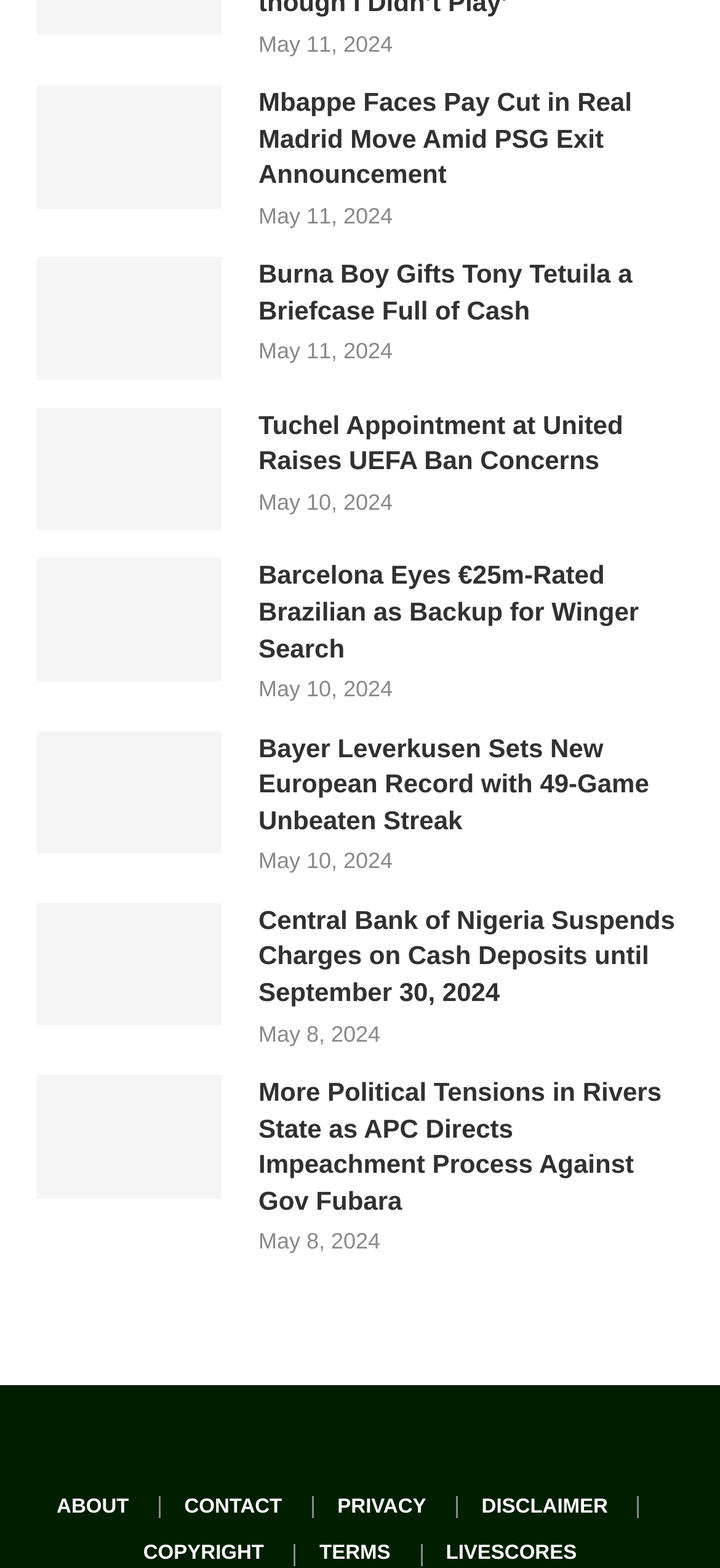Determine the bounding box coordinates for the clickable element required to fulfill the instruction: "Check the time of Burna Boy Gifts Tony Tetuila a Briefcase Full of Cash news". Provide the coordinates as four float numbers between 0 and 1, i.e., [left, top, right, bottom].

[0.359, 0.216, 0.545, 0.232]